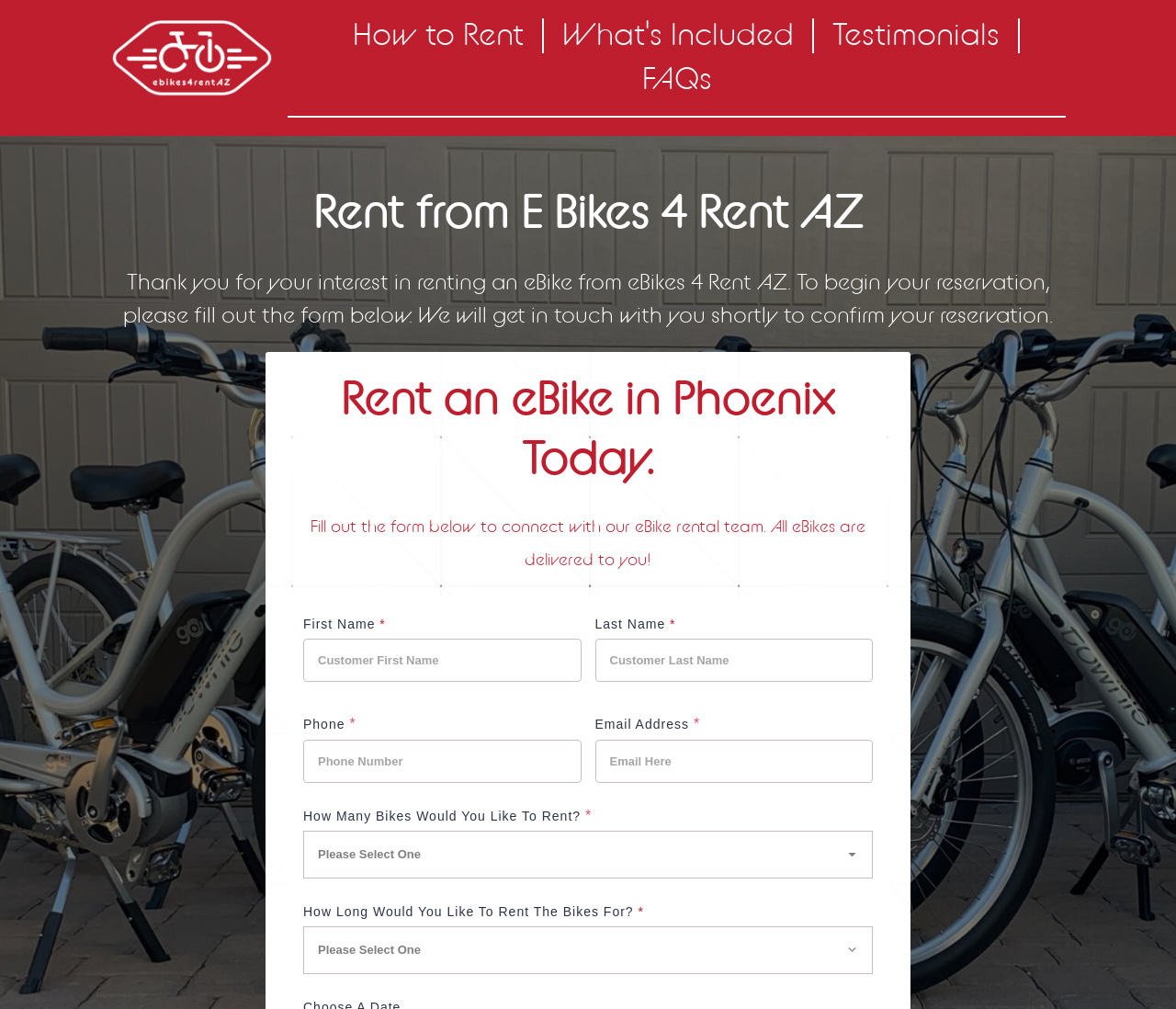Locate the bounding box coordinates of the UI element described by: "What's Included". The bounding box coordinates should consist of four float numbers between 0 and 1, i.e., [left, top, right, bottom].

[0.478, 0.02, 0.675, 0.051]